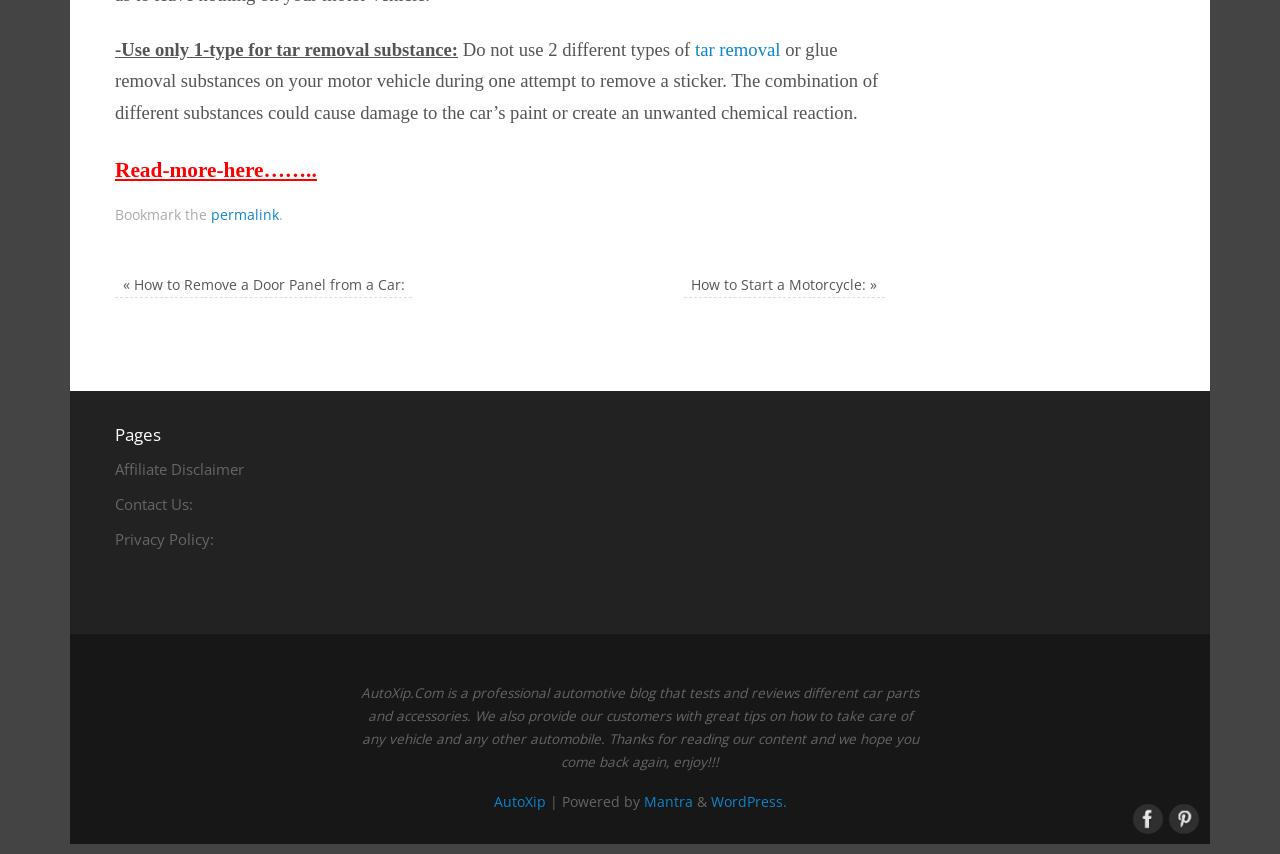Please answer the following question using a single word or phrase: 
What social media platforms are linked?

Facebook and Pinterest